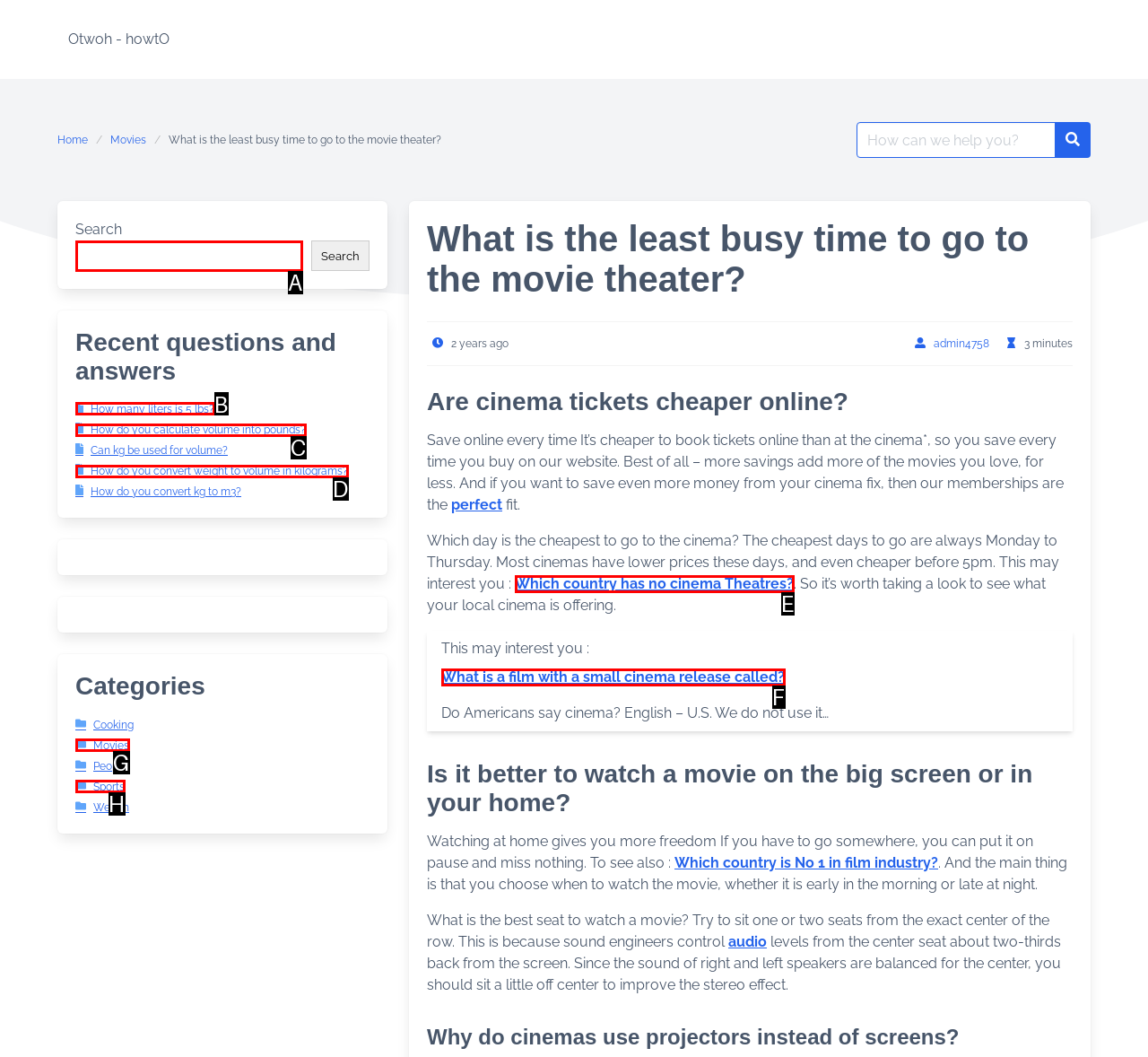Select the appropriate HTML element to click on to finish the task: Browse recent questions and answers.
Answer with the letter corresponding to the selected option.

B